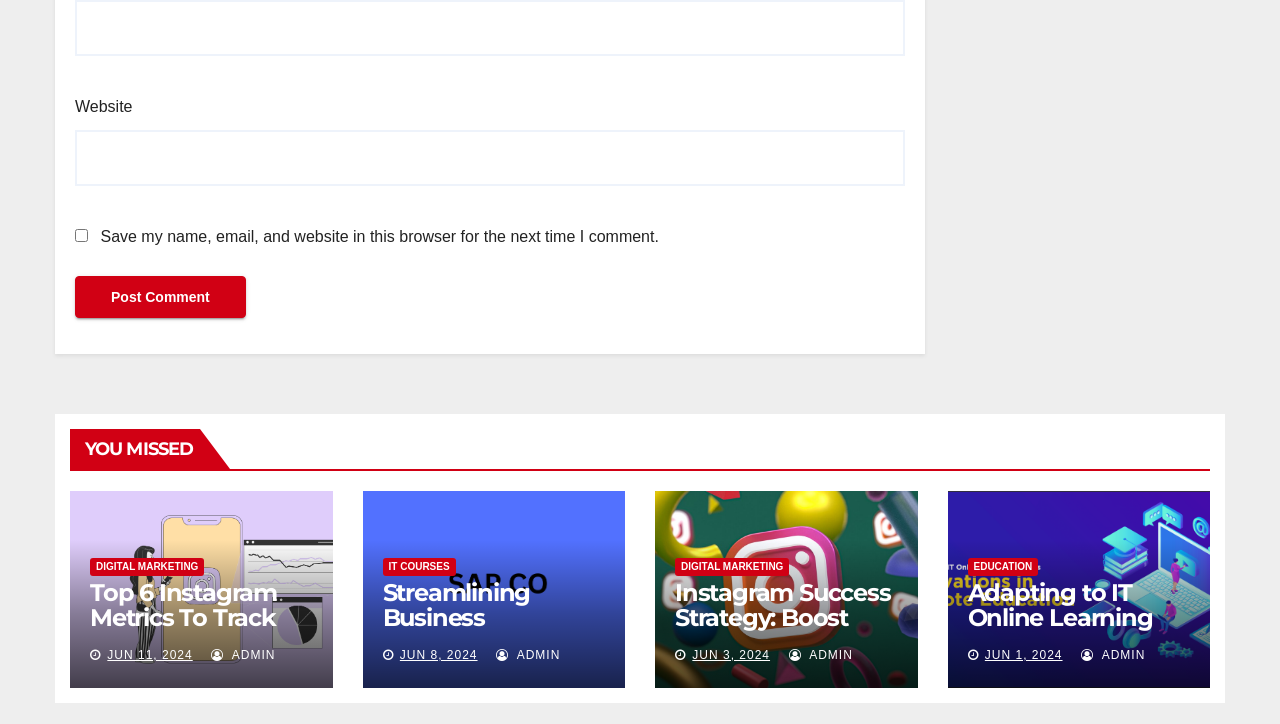What is the category of the third article?
Look at the image and construct a detailed response to the question.

The third article's category is listed as 'DIGITAL MARKETING', which is located above the article's heading.